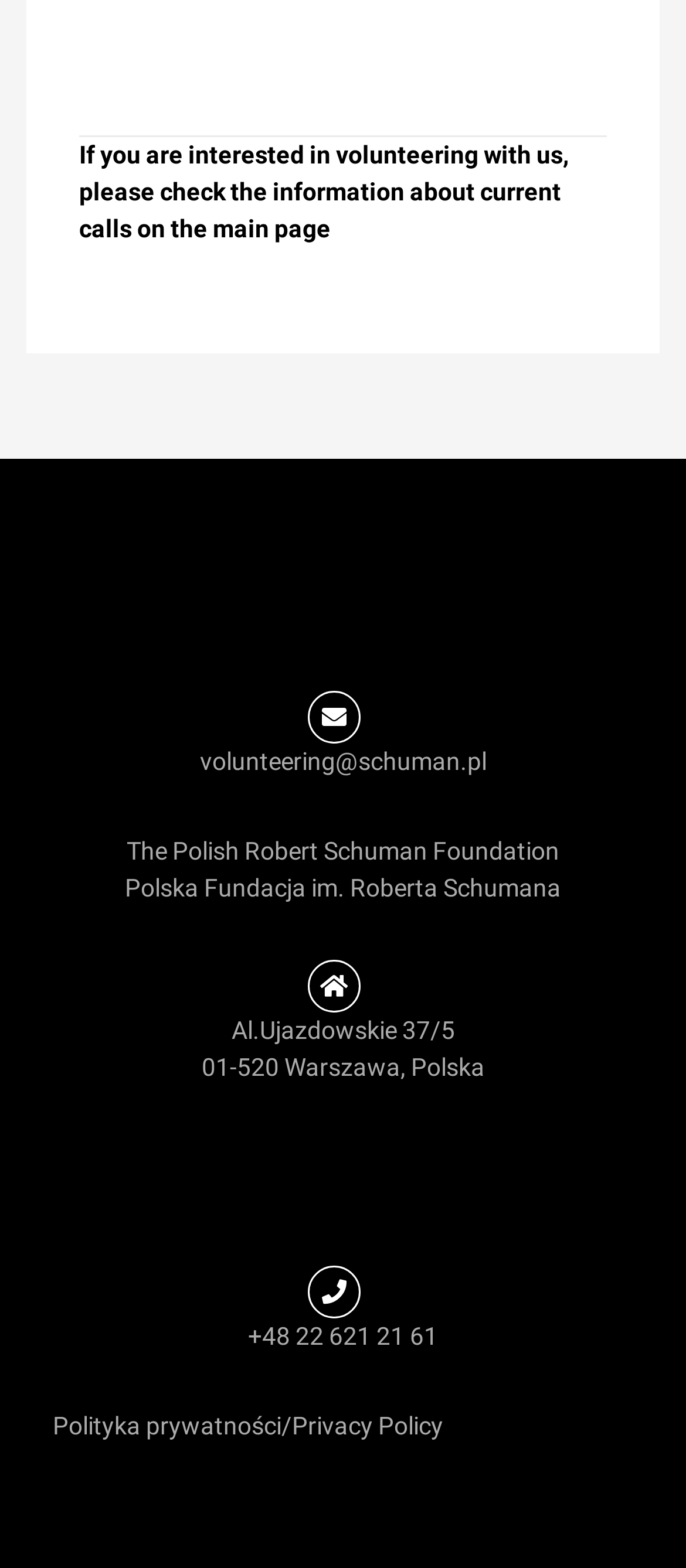Determine the bounding box coordinates for the UI element matching this description: "Polityka prywatności".

[0.077, 0.9, 0.41, 0.918]